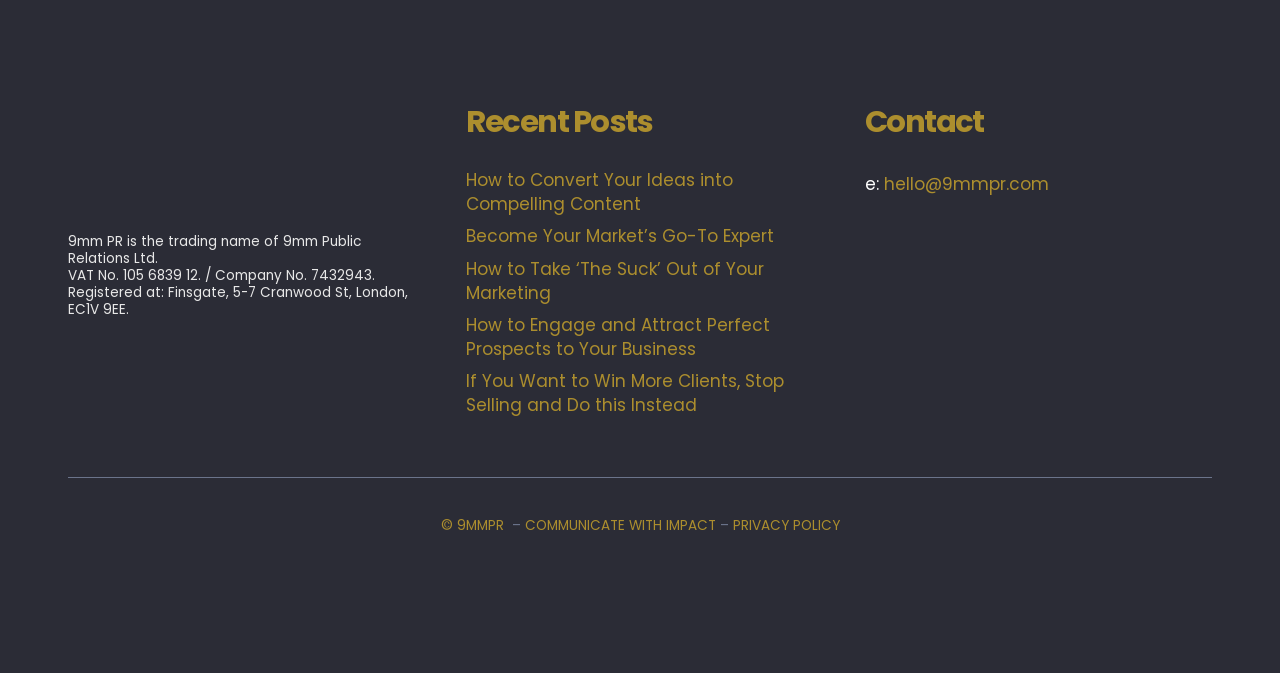Determine the bounding box coordinates of the region that needs to be clicked to achieve the task: "View recent post 'How to Convert Your Ideas into Compelling Content'".

[0.364, 0.25, 0.573, 0.321]